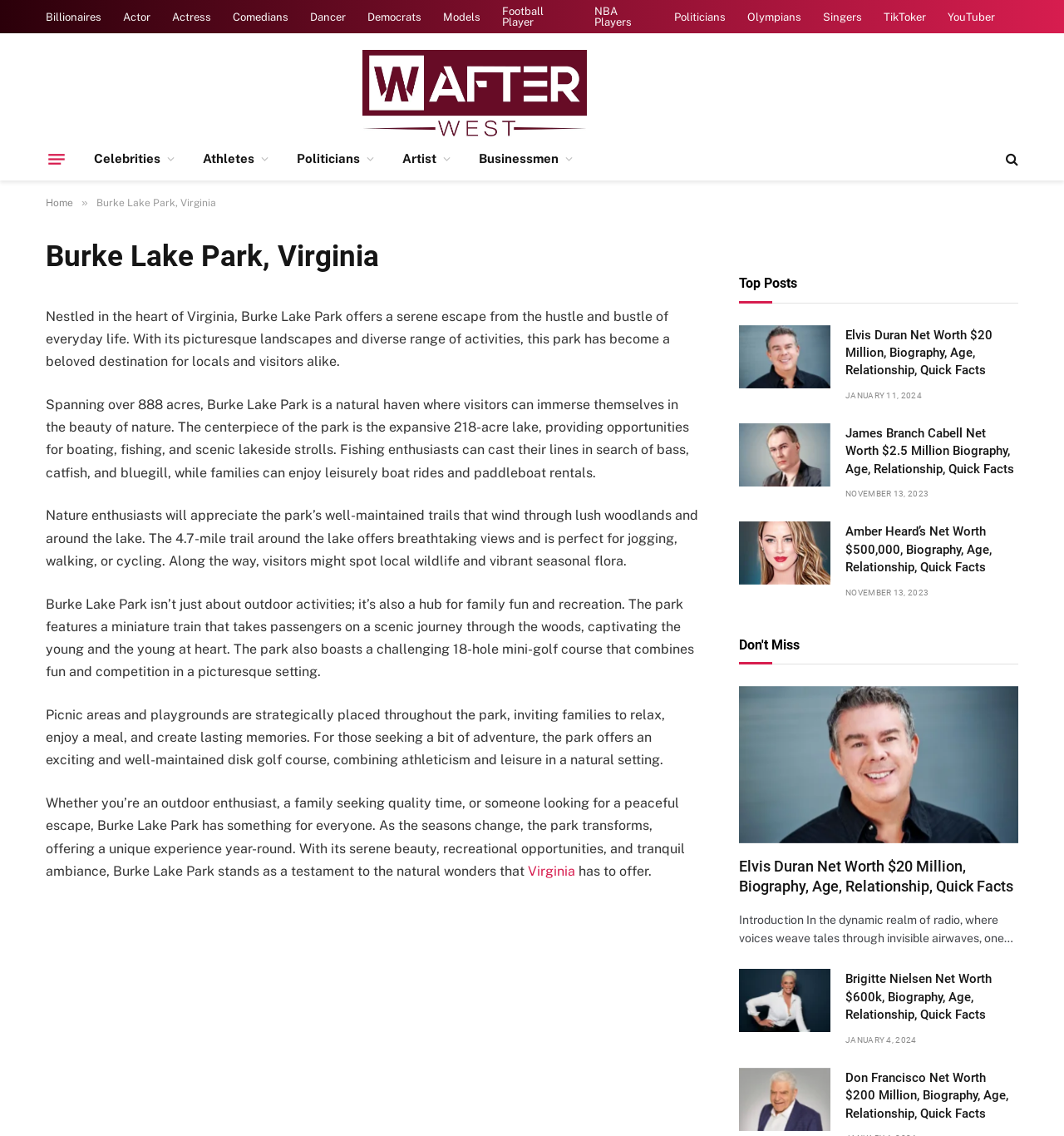Pinpoint the bounding box coordinates of the element you need to click to execute the following instruction: "Explore the 'Don't Miss' section". The bounding box should be represented by four float numbers between 0 and 1, in the format [left, top, right, bottom].

[0.695, 0.56, 0.752, 0.574]